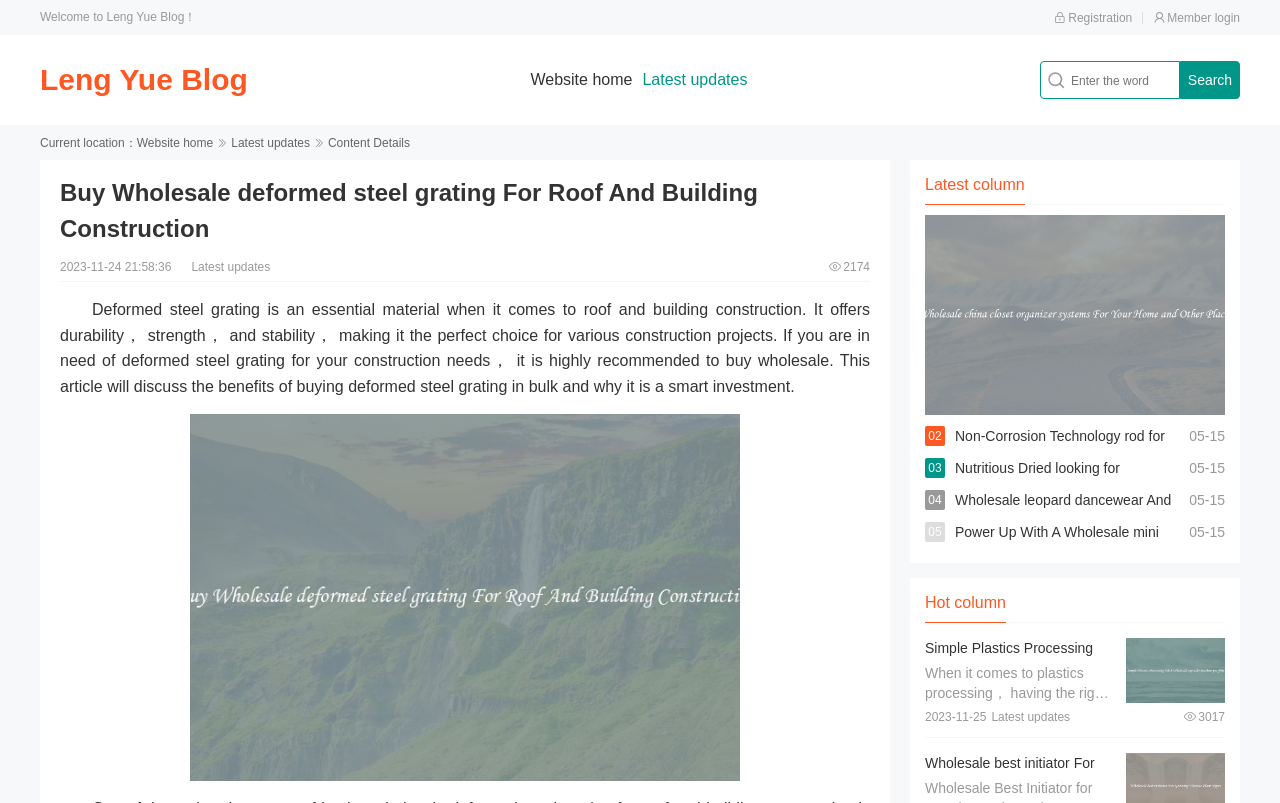Please identify and generate the text content of the webpage's main heading.

Buy Wholesale deformed steel grating For Roof And Building Construction